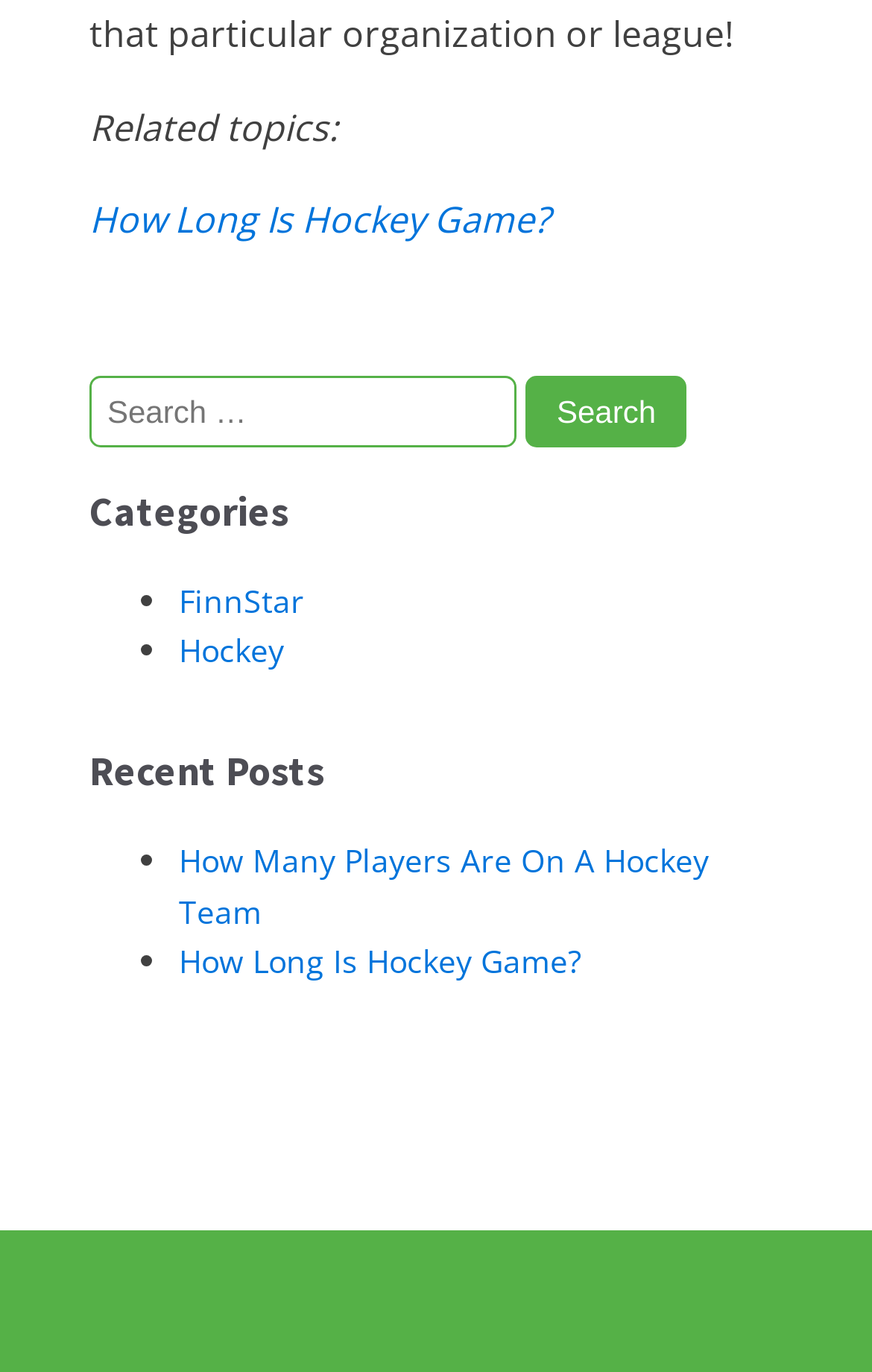Determine the bounding box for the described HTML element: "How Long Is Hockey Game?". Ensure the coordinates are four float numbers between 0 and 1 in the format [left, top, right, bottom].

[0.103, 0.142, 0.631, 0.178]